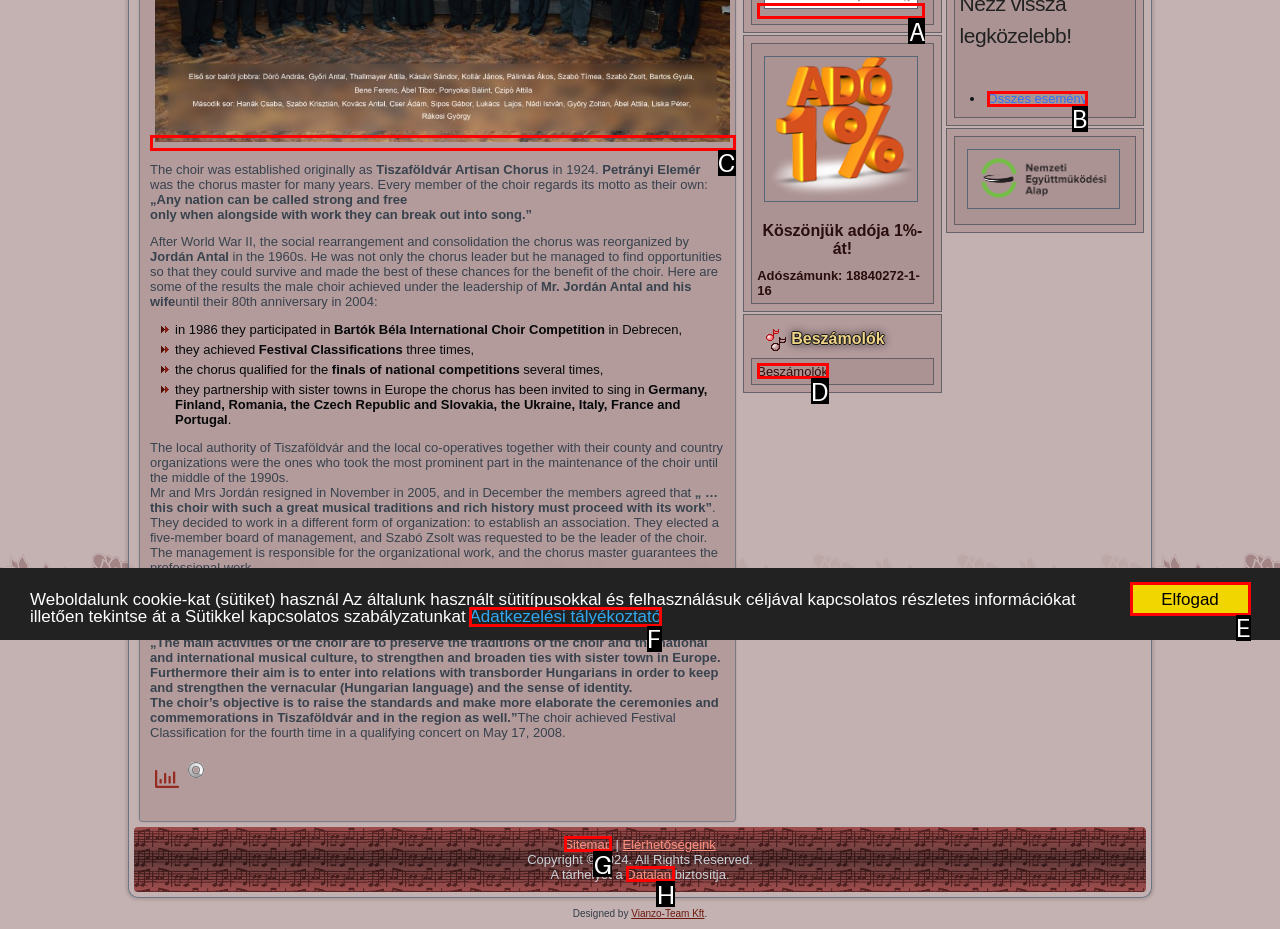Tell me which one HTML element best matches the description: Datalan
Answer with the option's letter from the given choices directly.

H